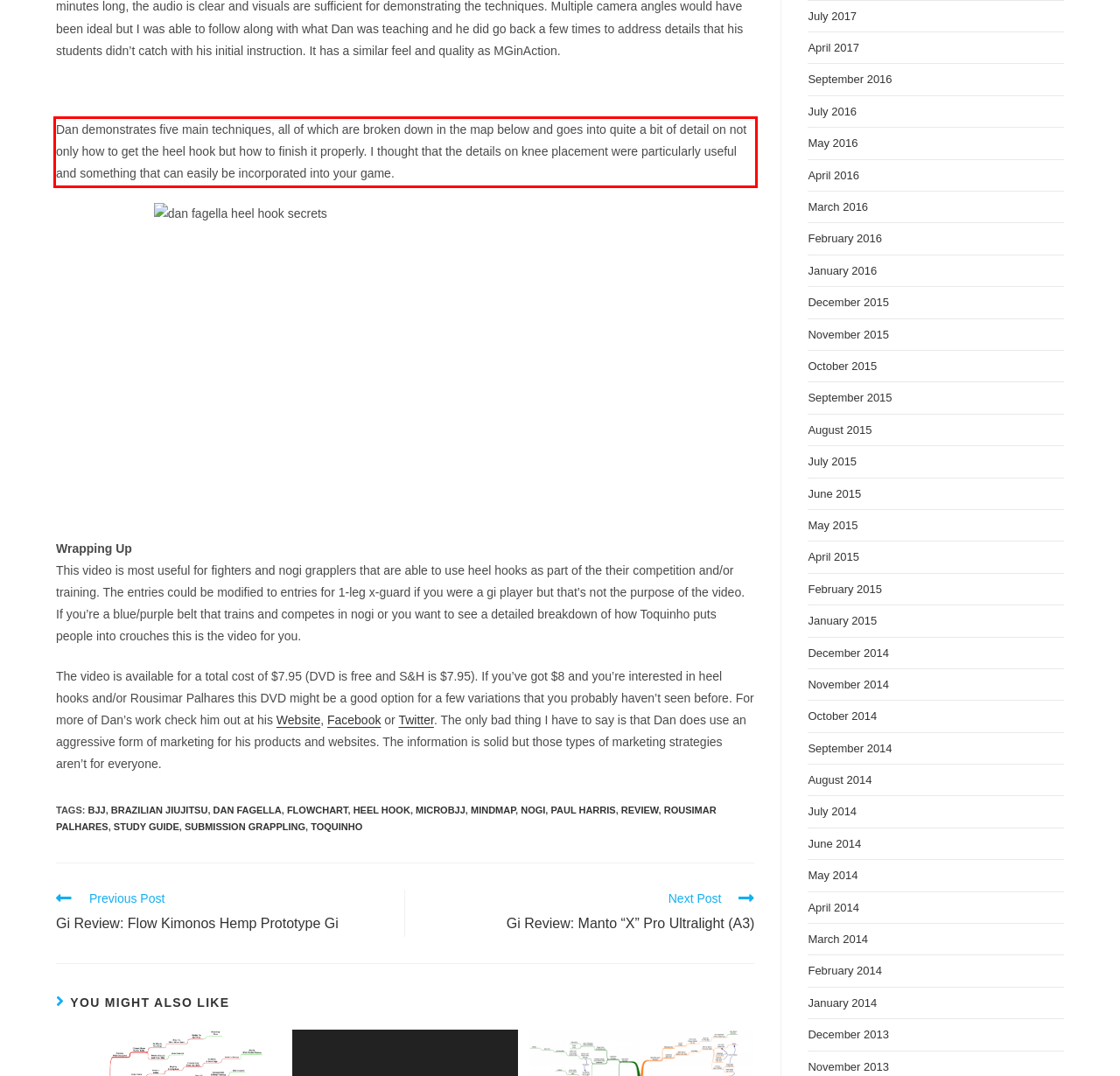Given a screenshot of a webpage with a red bounding box, extract the text content from the UI element inside the red bounding box.

Dan demonstrates five main techniques, all of which are broken down in the map below and goes into quite a bit of detail on not only how to get the heel hook but how to finish it properly. I thought that the details on knee placement were particularly useful and something that can easily be incorporated into your game.